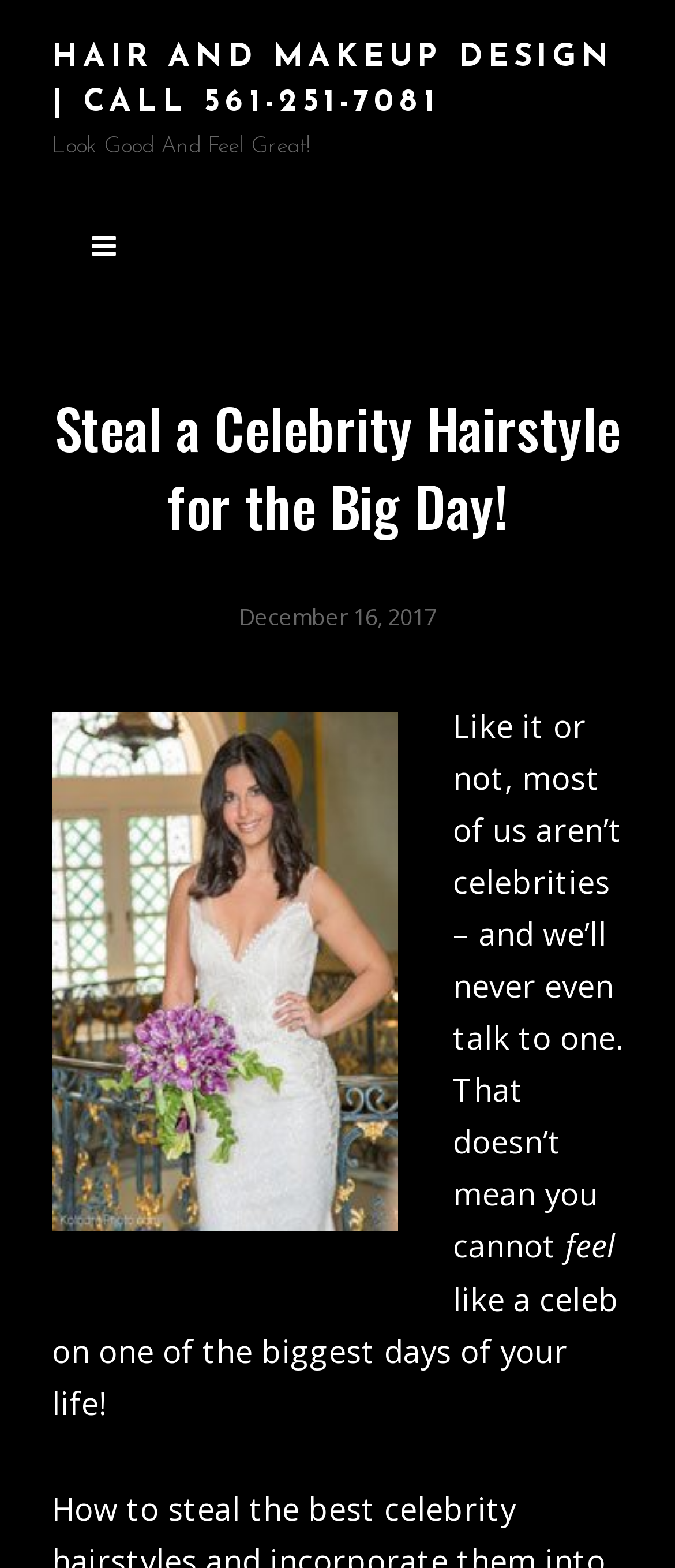Given the description "Menu", determine the bounding box of the corresponding UI element.

[0.09, 0.125, 0.218, 0.187]